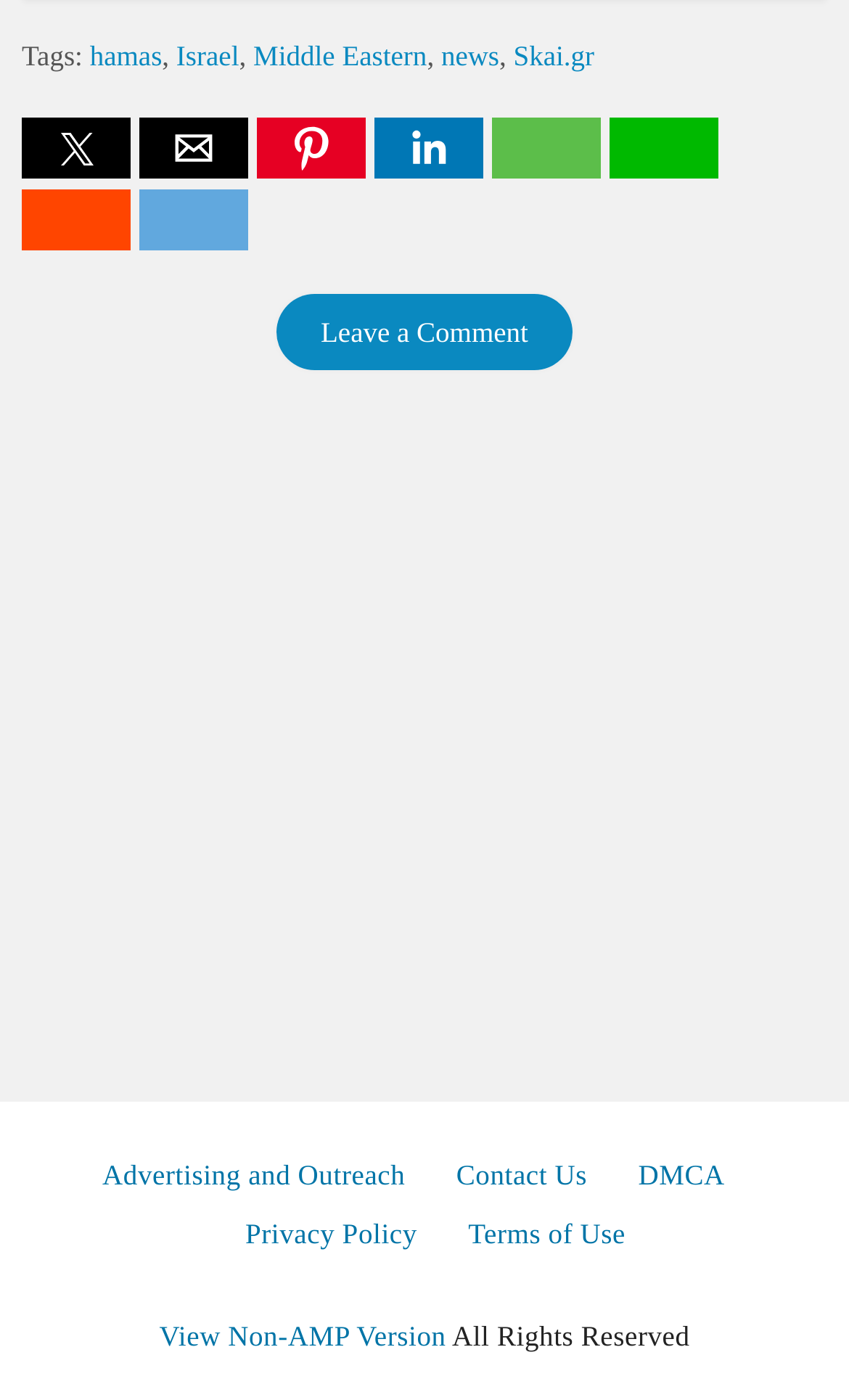How many links are related to news?
Using the image as a reference, answer the question in detail.

I found two links related to news, which are 'news' and 'Skai.gr', both located near the top of the page.